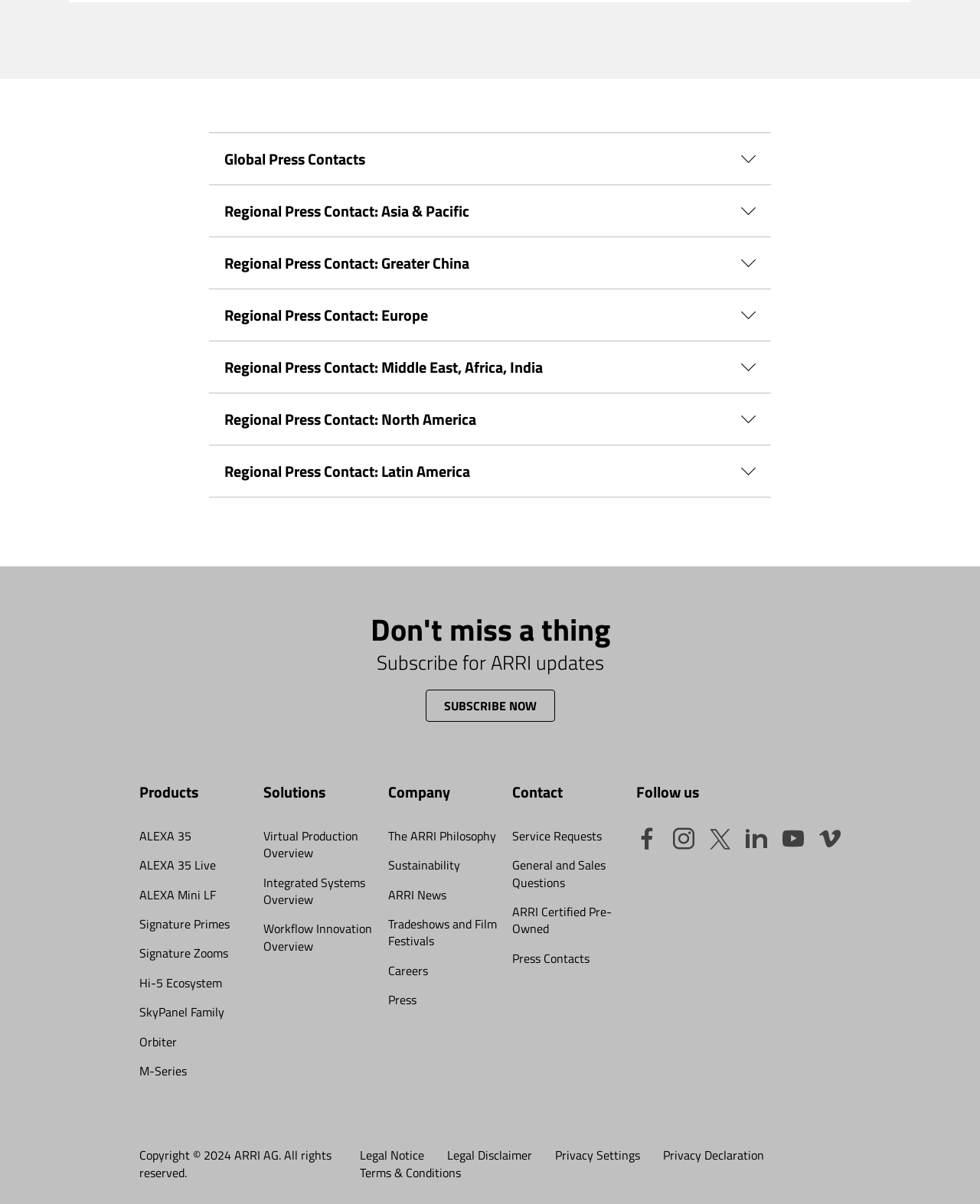Find the bounding box coordinates for the HTML element described in this sentence: "Global Press Contacts". Provide the coordinates as four float numbers between 0 and 1, in the format [left, top, right, bottom].

[0.229, 0.125, 0.771, 0.139]